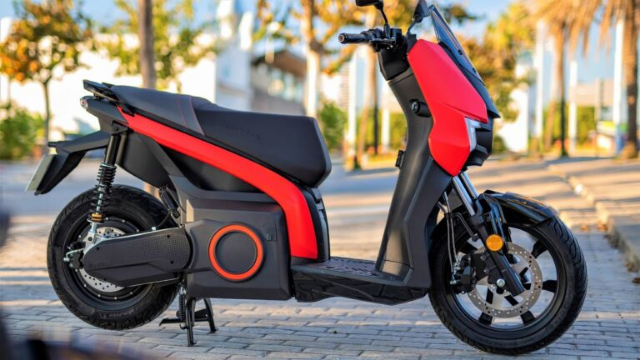Give a one-word or short phrase answer to this question: 
What type of motor does the eScooter have?

Electric motor